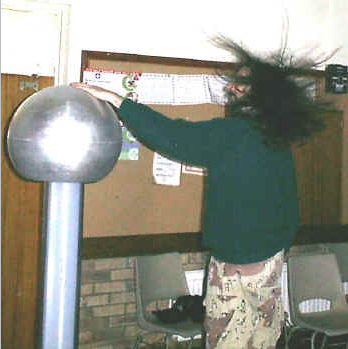What is the purpose of the setup in the background?
Answer with a single word or phrase by referring to the visual content.

Classroom or experimental setup